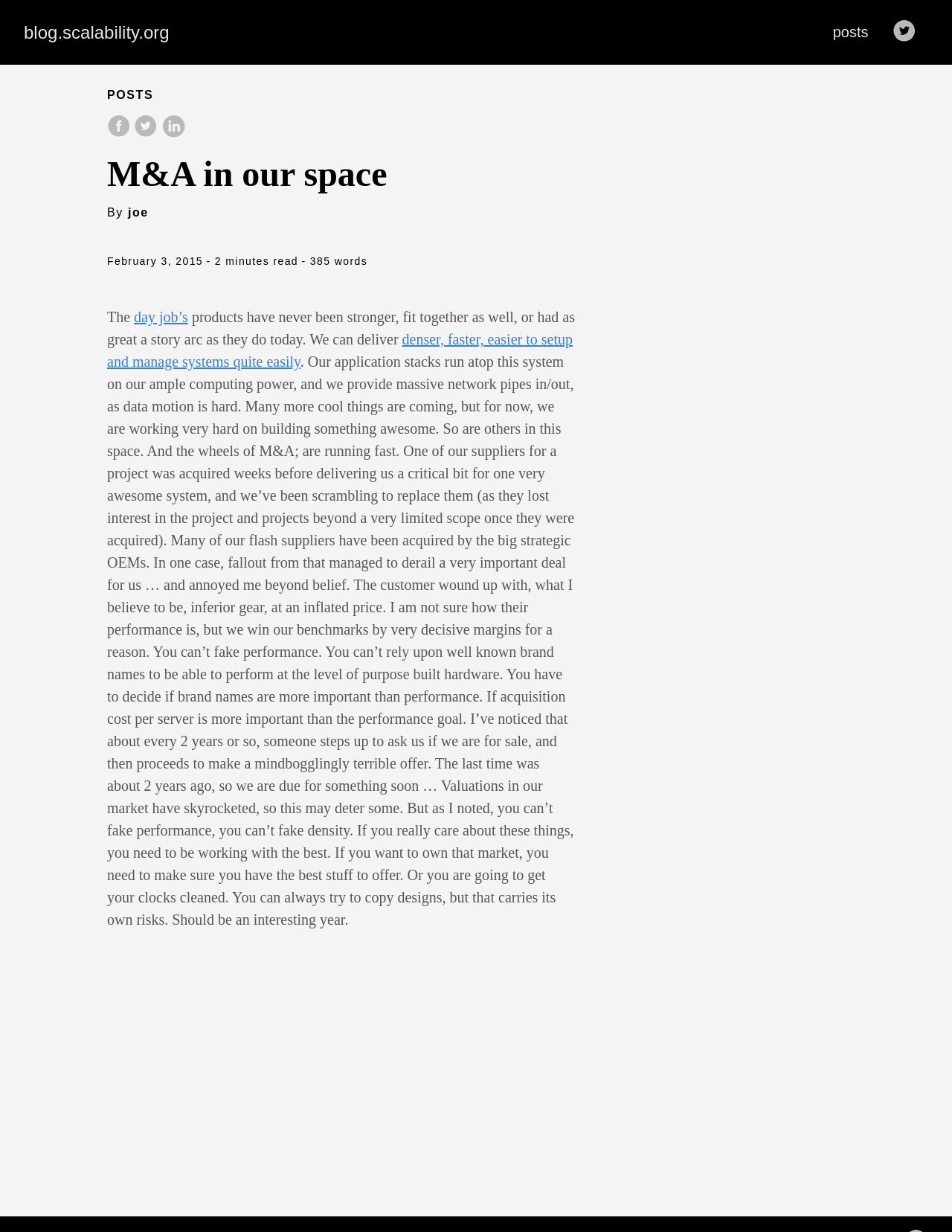Locate the bounding box coordinates of the element that needs to be clicked to carry out the instruction: "Follow on Twitter". The coordinates should be given as four float numbers ranging from 0 to 1, i.e., [left, top, right, bottom].

[0.937, 0.015, 0.972, 0.037]